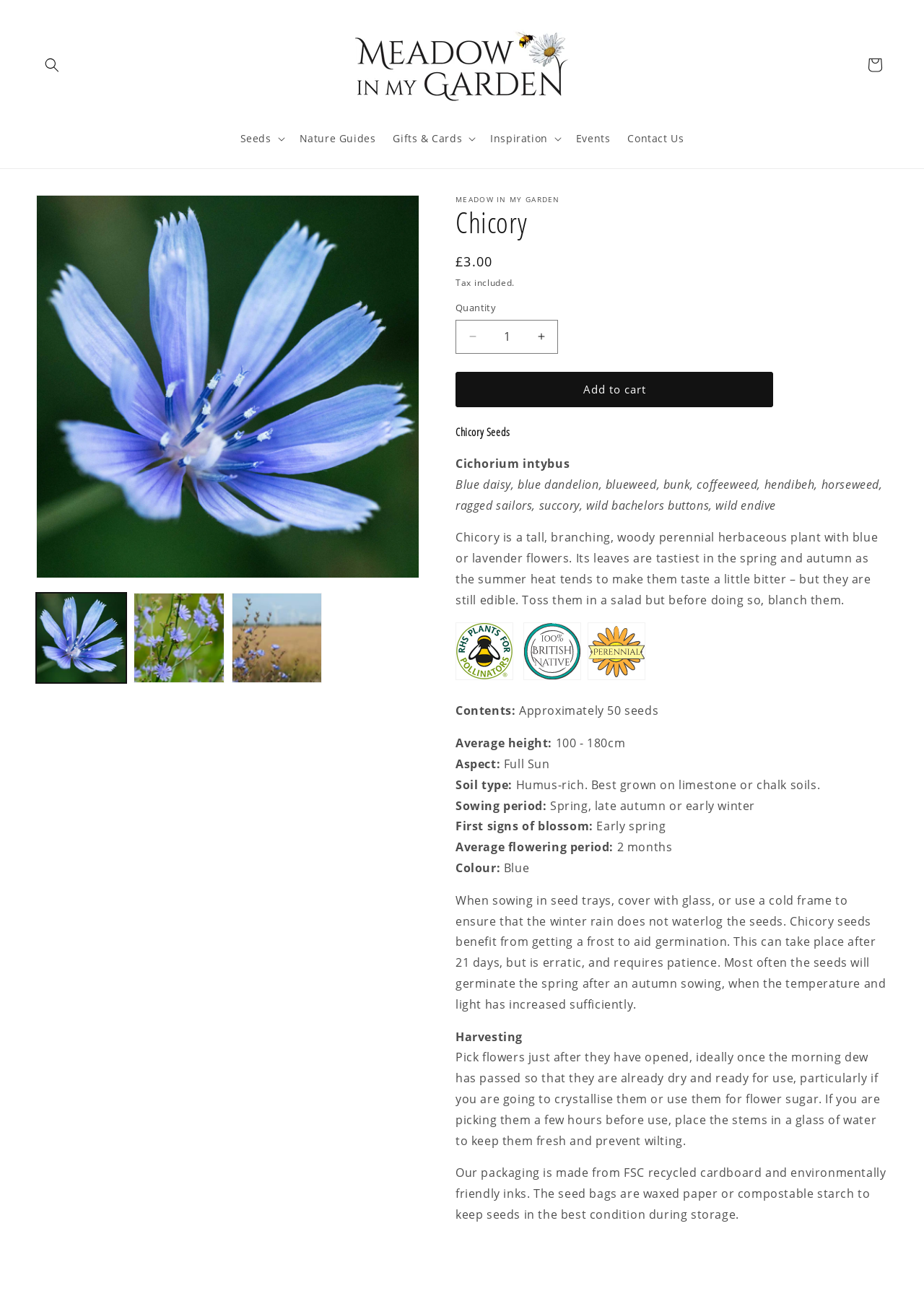Please determine the bounding box coordinates of the element to click in order to execute the following instruction: "Load image 1 in gallery view". The coordinates should be four float numbers between 0 and 1, specified as [left, top, right, bottom].

[0.039, 0.453, 0.137, 0.522]